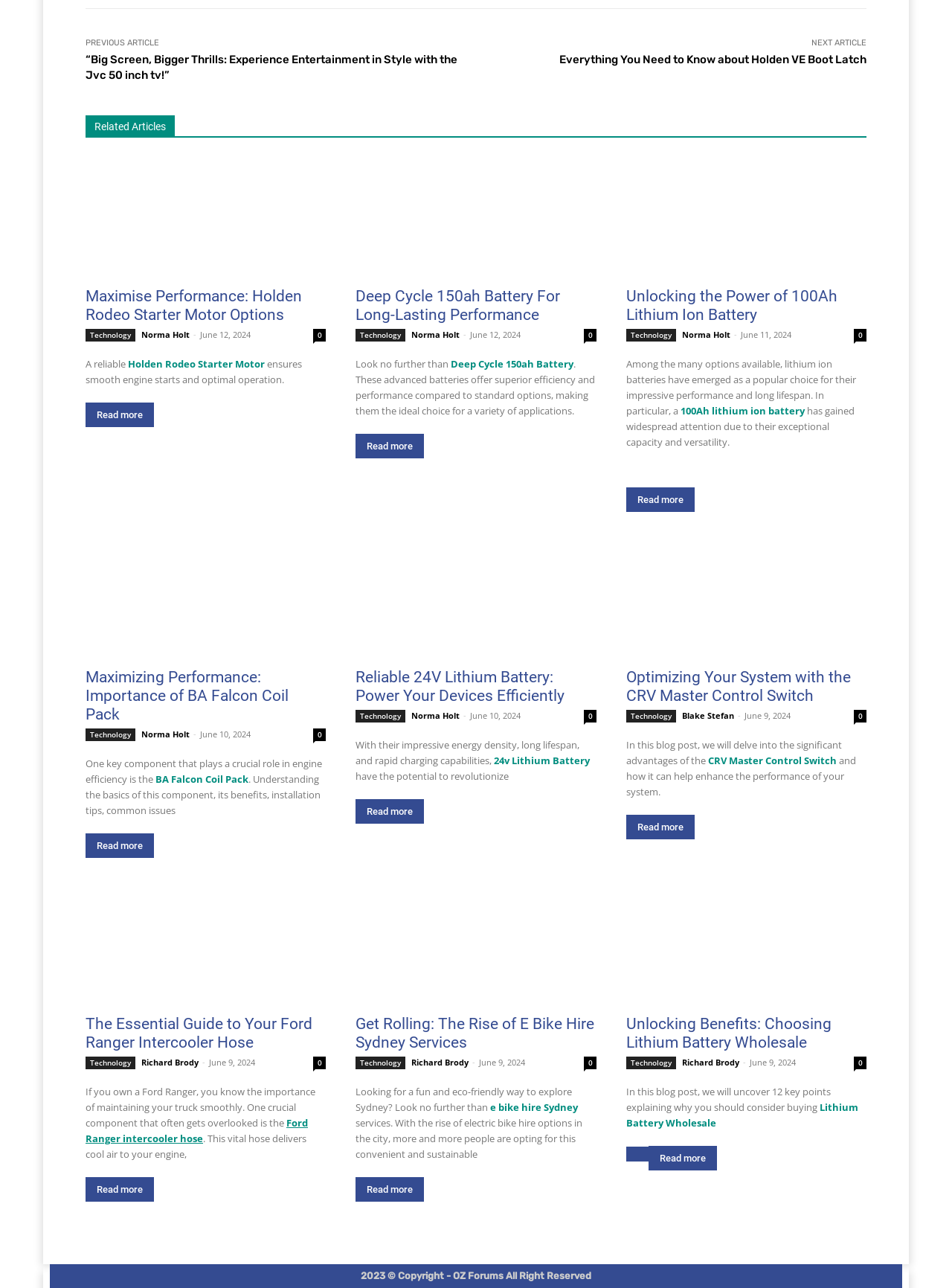What is the category of the article 'Maximise Performance: Holden Rodeo Starter Motor Options'?
Look at the image and construct a detailed response to the question.

I determined the category by looking at the link 'Technology' located next to the article title 'Maximise Performance: Holden Rodeo Starter Motor Options'.